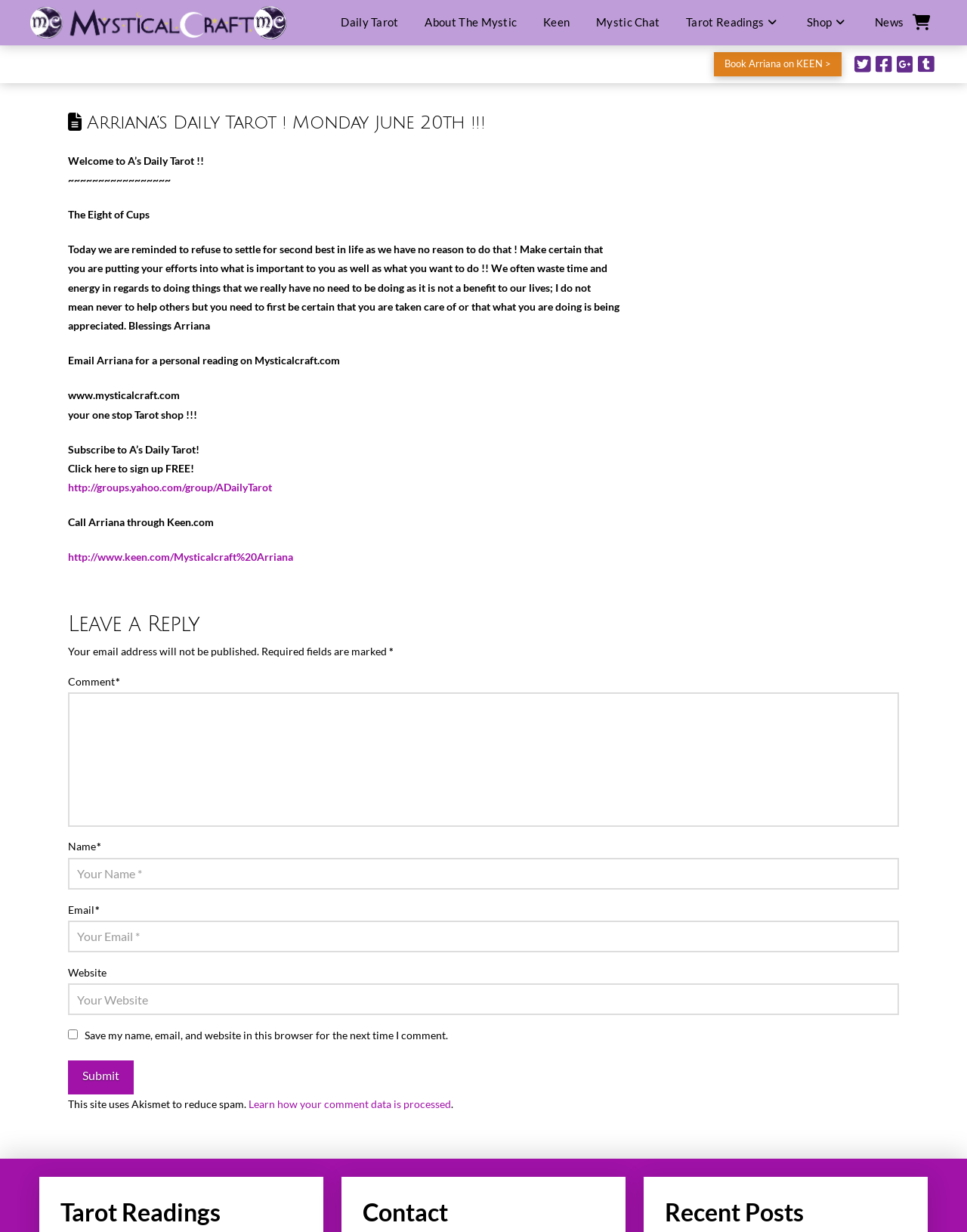What is the topic of the daily tarot reading?
Refer to the image and provide a detailed answer to the question.

The topic of the daily tarot reading can be found in the main article section, where it is mentioned as 'The Eight of Cups'.